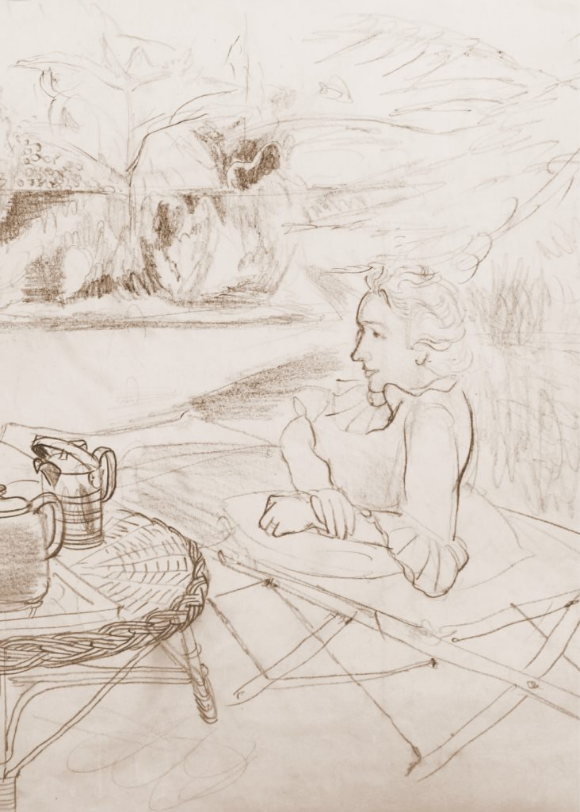Describe the important features and context of the image with as much detail as possible.

The image features a delicate sketch titled "Lucie in the Garden" by John Aldridge, capturing a serene moment. It portrays a woman, presumably Lucie, sitting comfortably in a garden setting. She gazes thoughtfully while resting her chin on her hand, exuding an air of contemplation. To her side, a charming wicker table holds a kettle and a cup, suggesting a peaceful afternoon amidst nature. The background is softly rendered with hints of lush foliage, creating a tranquil atmosphere. This artwork is part of a limited edition publication that includes Lucie’s memoir, recently uncovered and illustrated with linocuts by Edward Bawden, reflecting the rich artistic legacy of Great Bardfield.